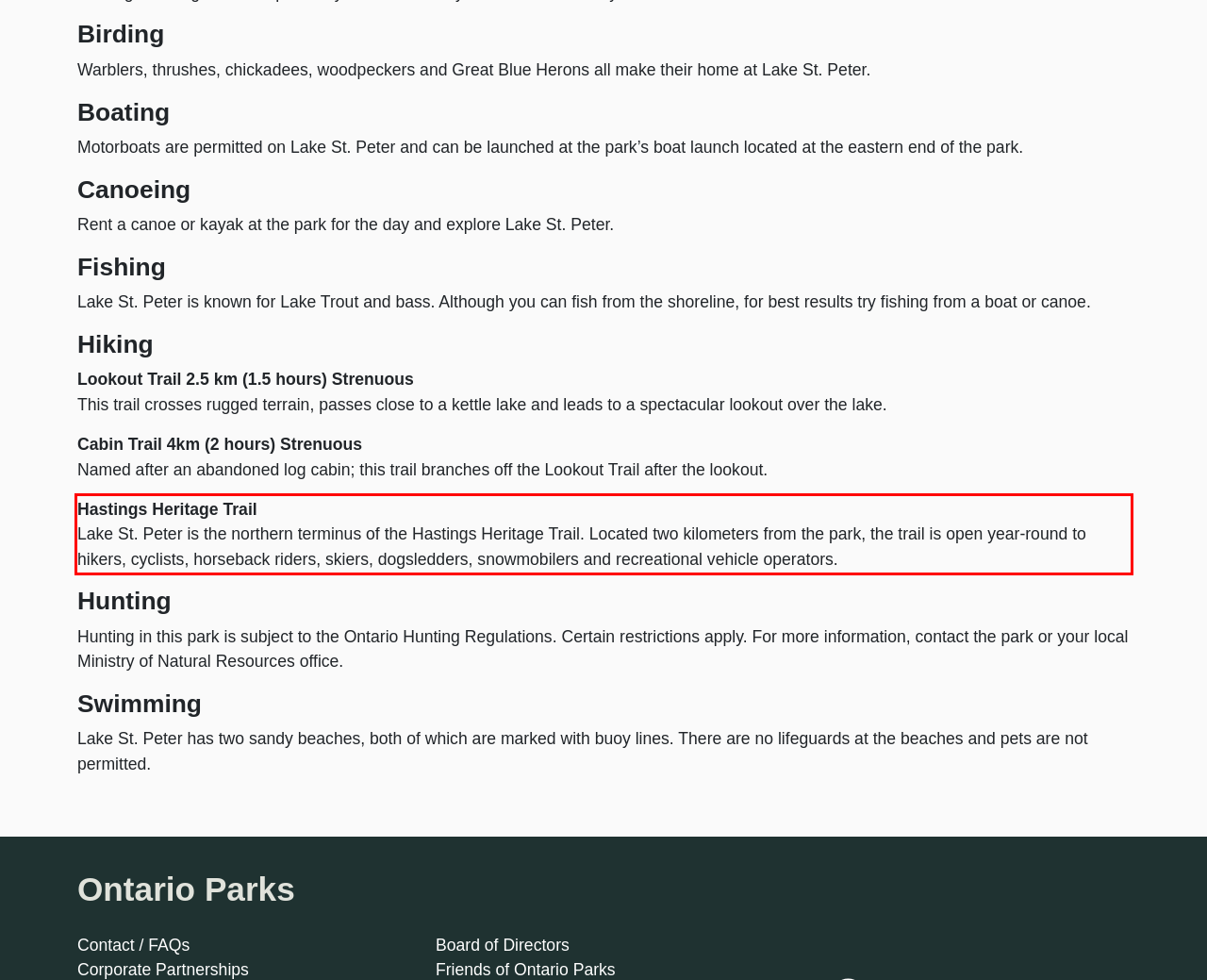Please perform OCR on the text within the red rectangle in the webpage screenshot and return the text content.

Hastings Heritage Trail Lake St. Peter is the northern terminus of the Hastings Heritage Trail. Located two kilometers from the park, the trail is open year-round to hikers, cyclists, horseback riders, skiers, dogsledders, snowmobilers and recreational vehicle operators.